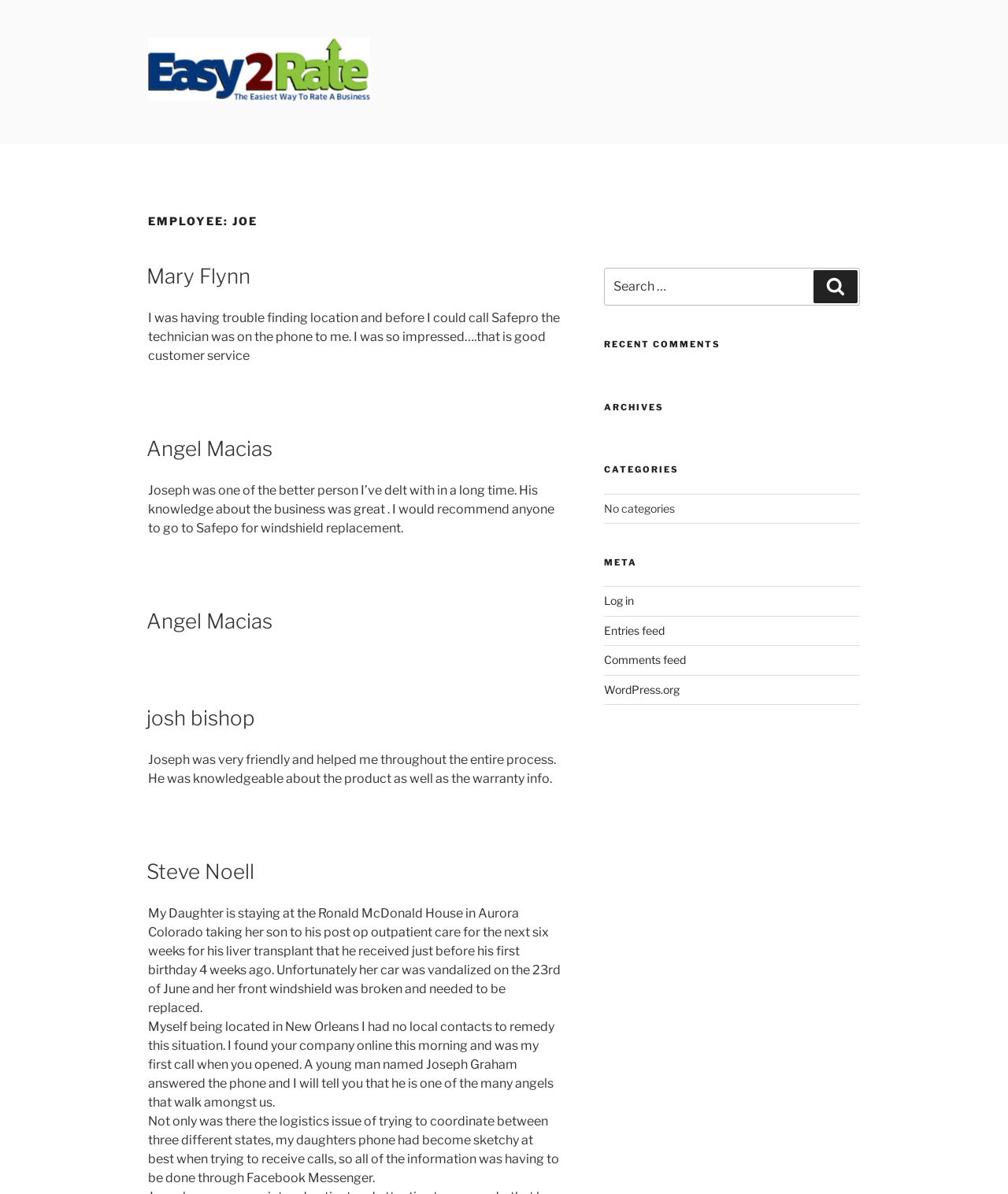Please identify the bounding box coordinates of the element's region that needs to be clicked to fulfill the following instruction: "View the blog archives". The bounding box coordinates should consist of four float numbers between 0 and 1, i.e., [left, top, right, bottom].

[0.599, 0.336, 0.853, 0.346]